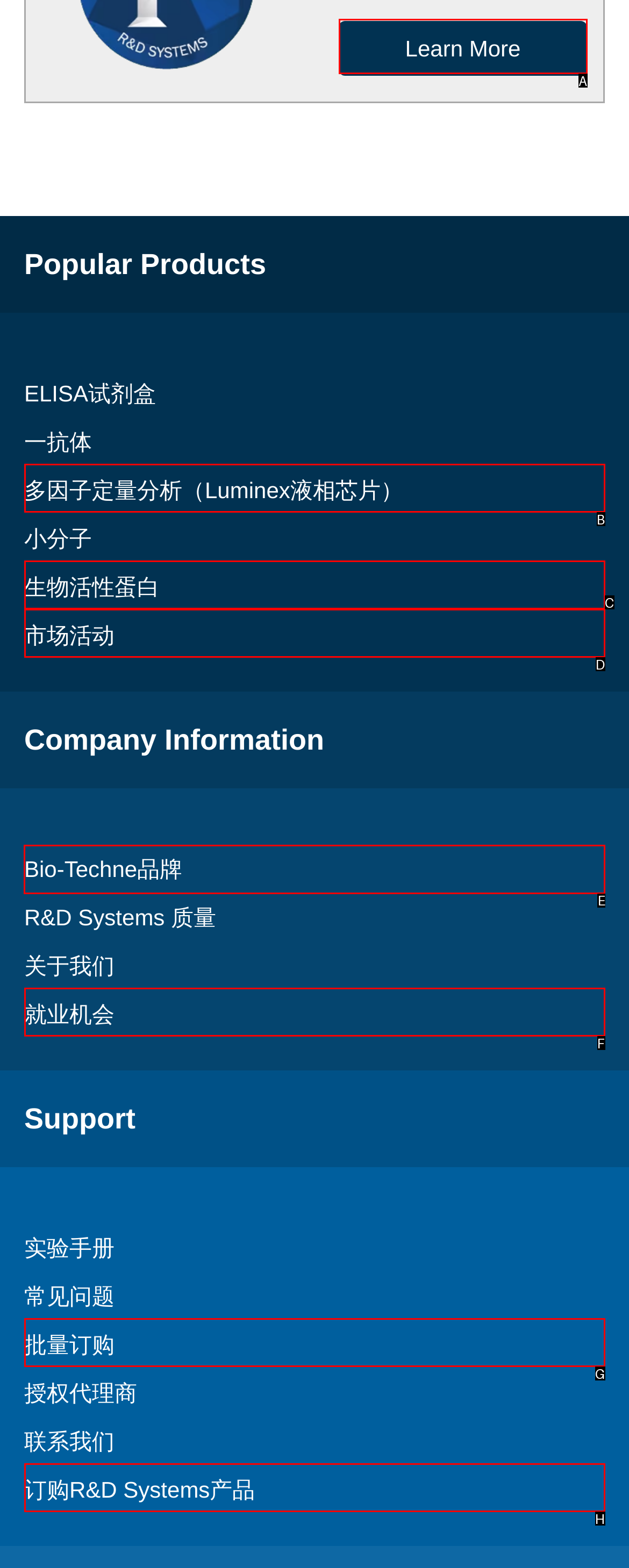Pick the HTML element that should be clicked to execute the task: Get information about Bio-Techne品牌
Respond with the letter corresponding to the correct choice.

E